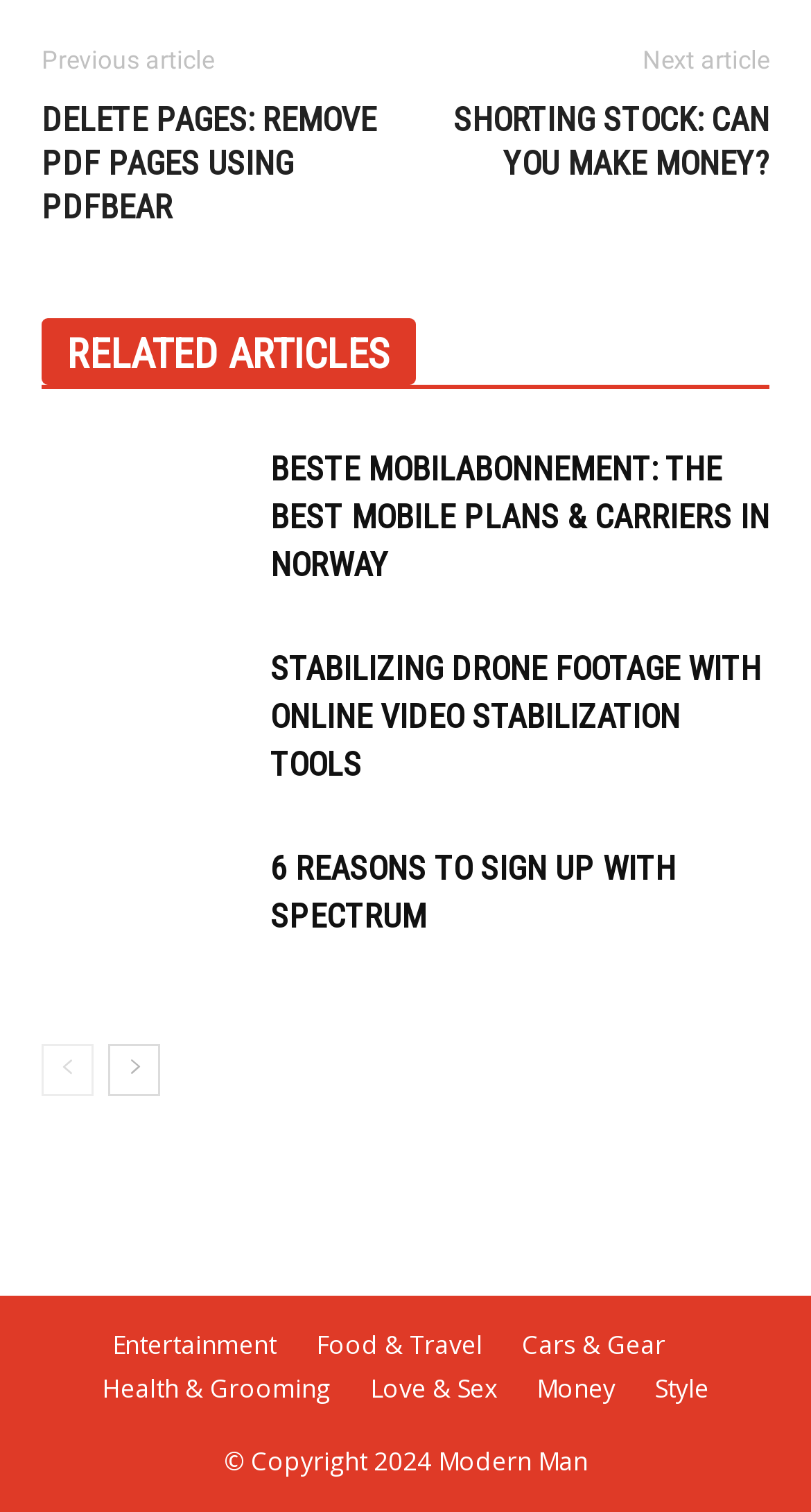Please specify the bounding box coordinates of the clickable region necessary for completing the following instruction: "Click on 'DELETE PAGES: REMOVE PDF PAGES USING PDFBEAR'". The coordinates must consist of four float numbers between 0 and 1, i.e., [left, top, right, bottom].

[0.051, 0.065, 0.5, 0.152]